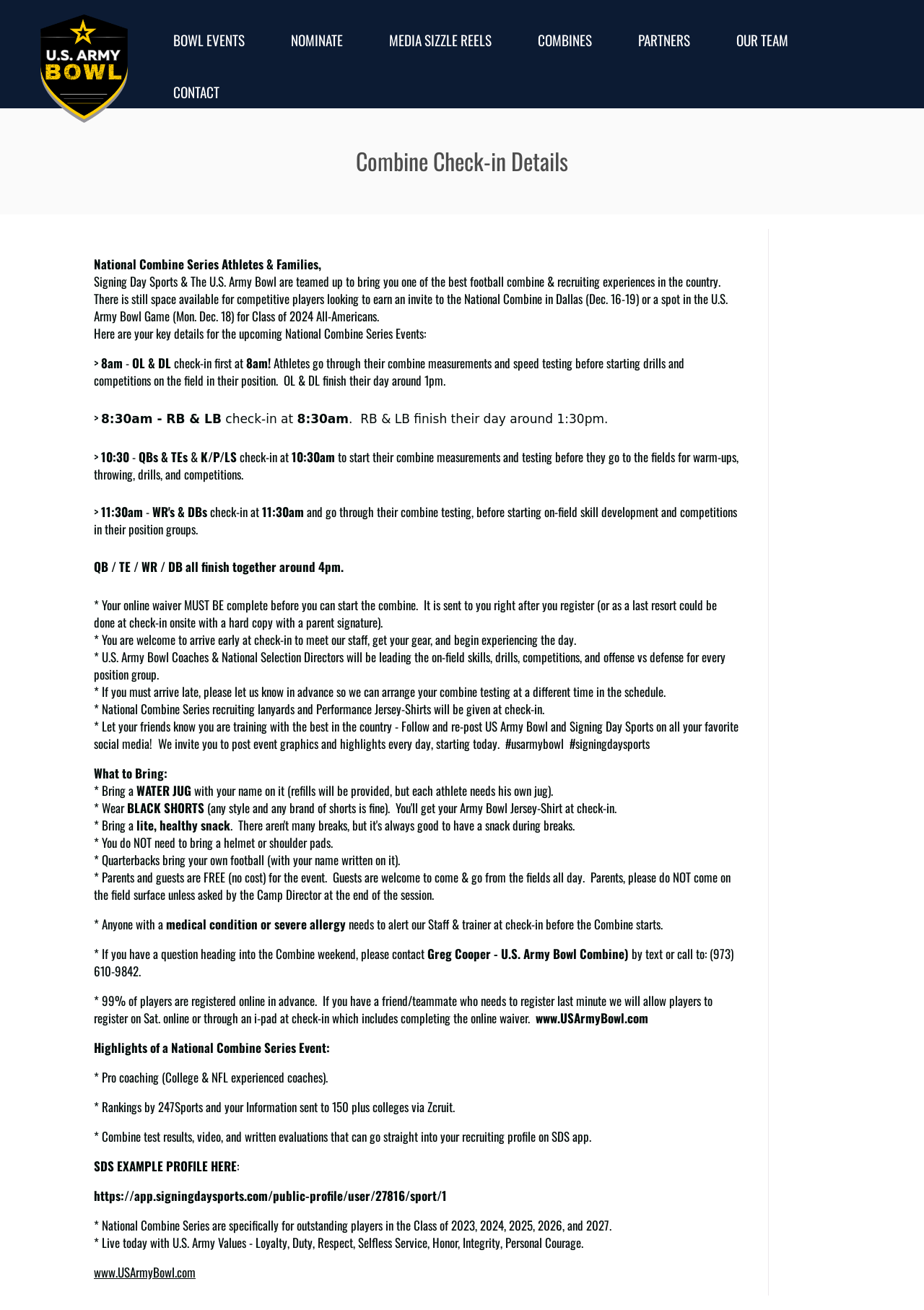What is the purpose of the National Combine Series?
Answer the question with as much detail as possible.

The webpage describes the National Combine Series as an event that provides a football combine and recruiting experience for athletes, with the goal of earning an invite to the National Combine in Dallas or a spot in the U.S. Army Bowl Game, as stated in the text 'Signing Day Sports & The U.S. Army Bowl are teamed up to bring you one of the best football combine & recruiting experiences in the country.'